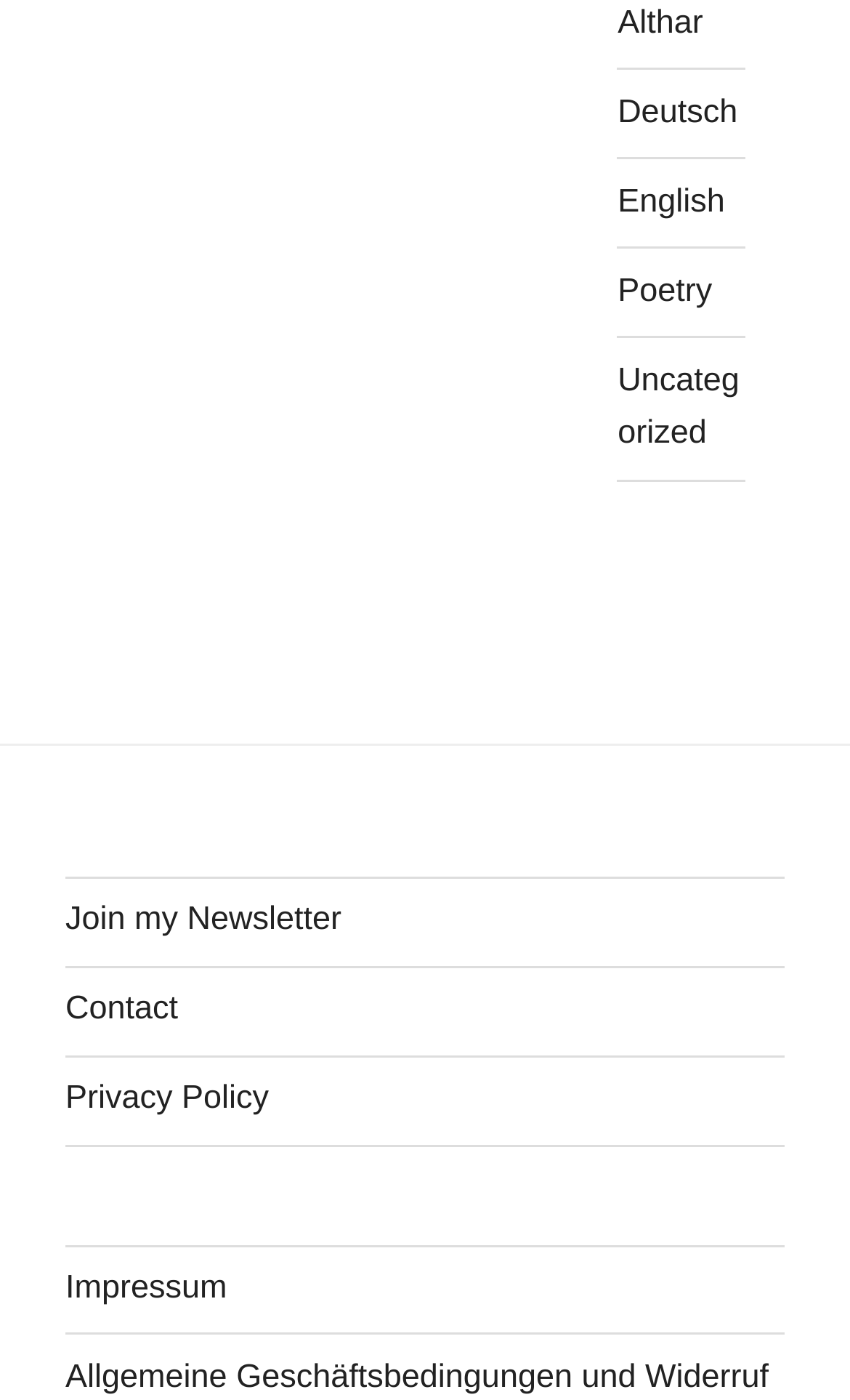Locate the bounding box coordinates of the element that should be clicked to execute the following instruction: "Join the newsletter".

[0.077, 0.644, 0.402, 0.67]